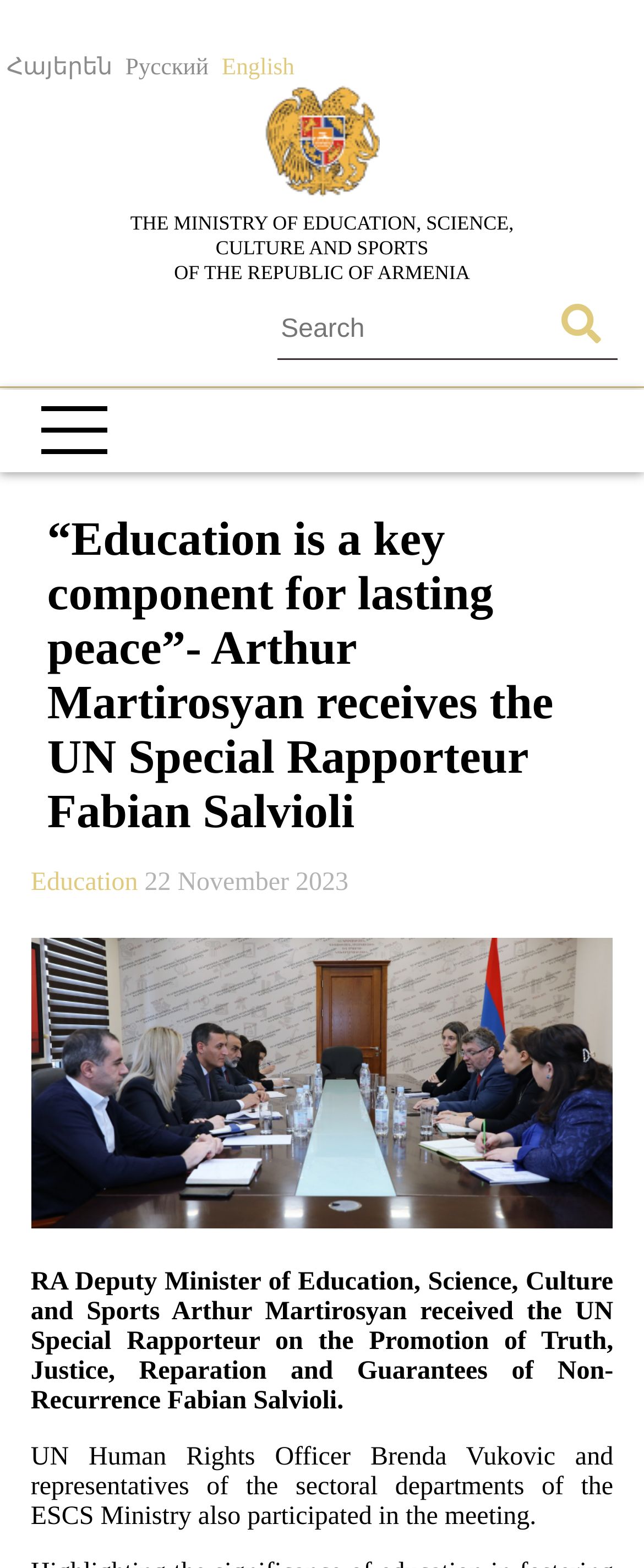Respond with a single word or phrase to the following question: What is the date of the meeting?

22 November 2023